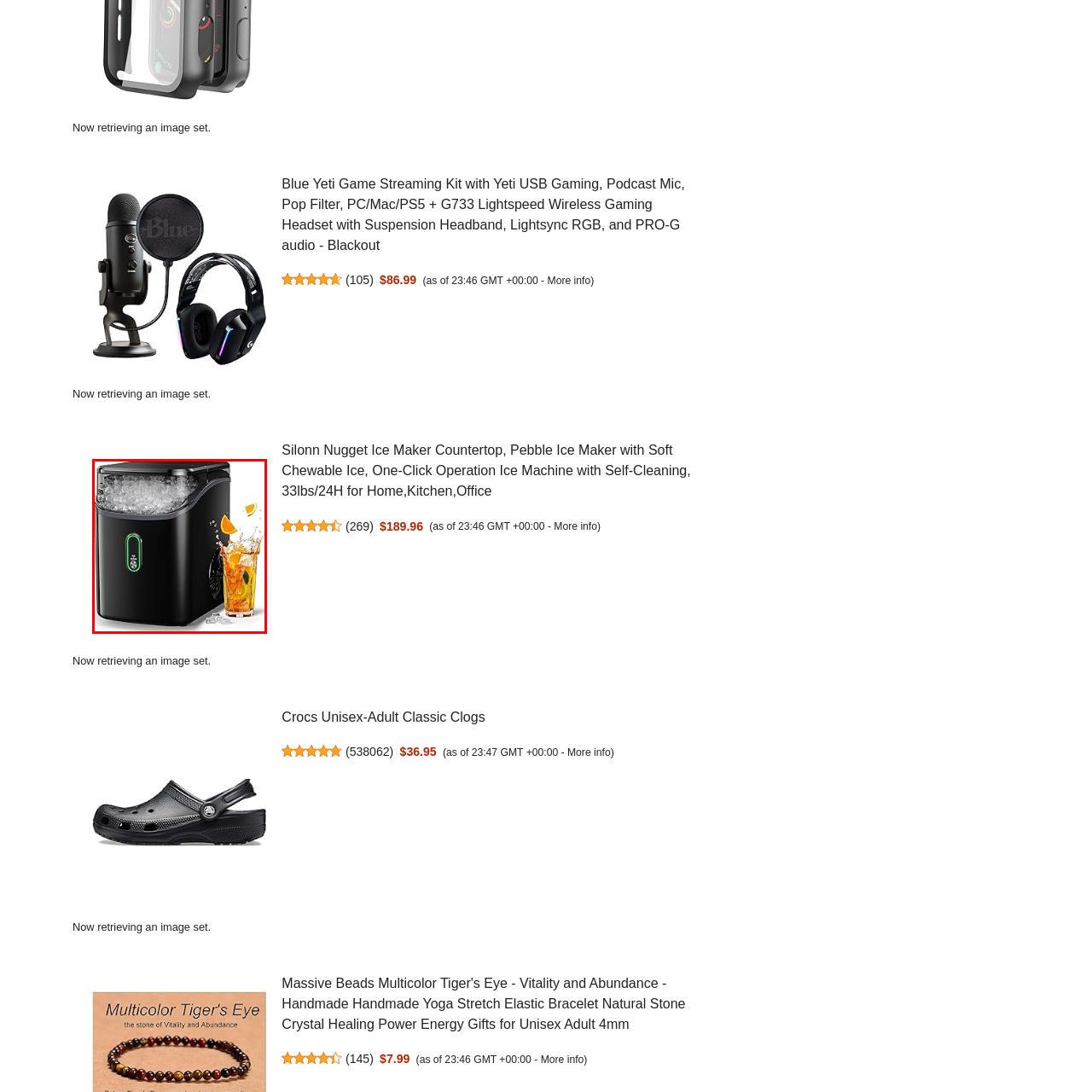Provide a comprehensive description of the image located within the red boundary.

The image features a sleek, compact black countertop ice maker, designed for home use. This countertop appliance is engineered to produce soft, chewable nugget ice, making it perfect for beverages. The ice maker has a transparent top section that showcases the freshly made ice cubes inside. Next to the device is a refreshing drink, garnished with slices of orange and garnished with ice, emphasizing its functionality in entertaining or everyday beverage enjoyment. This efficient machine is suitable for kitchens, offices, or parties, promising convenience with its one-click operation and self-cleaning feature.